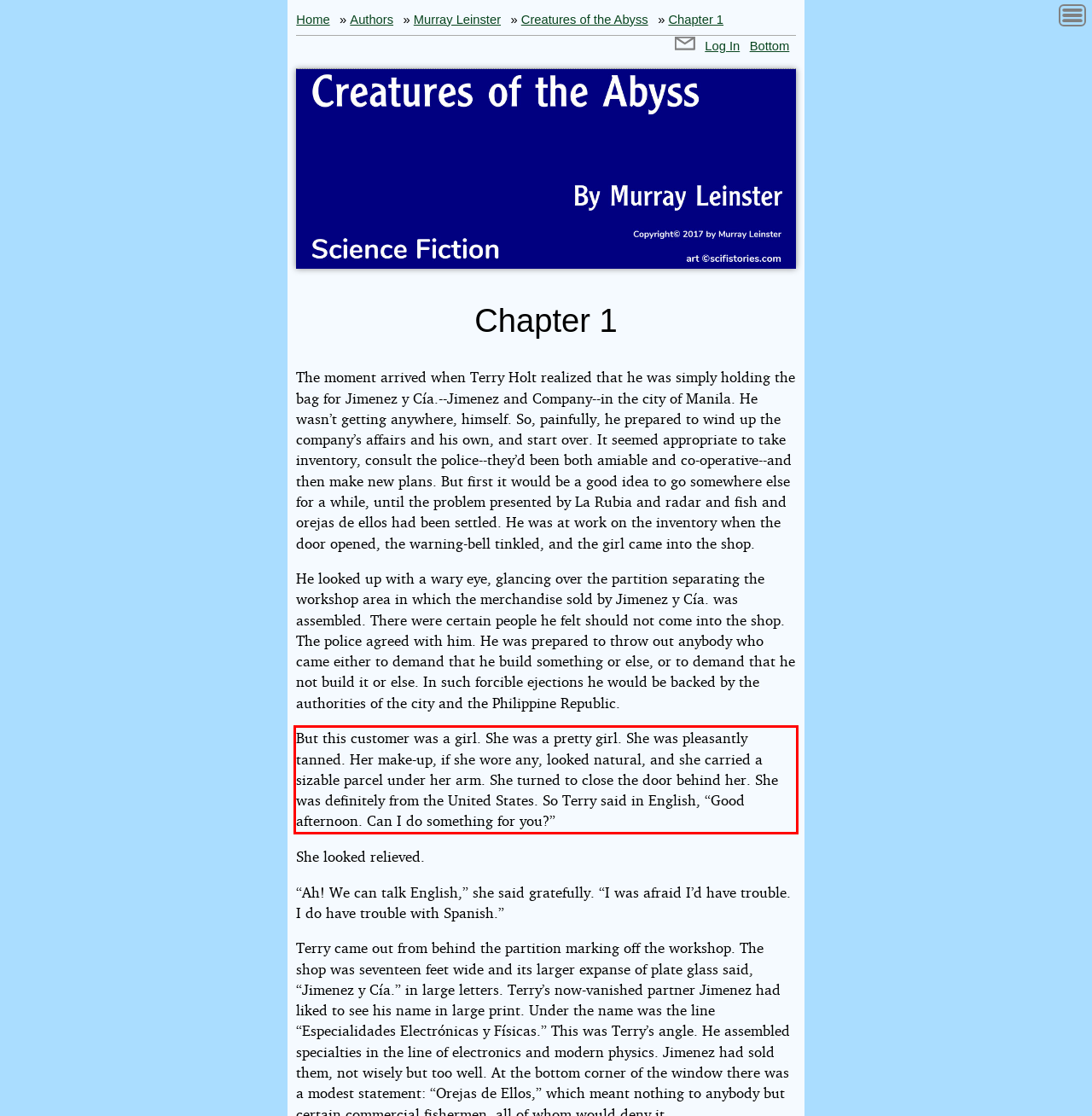View the screenshot of the webpage and identify the UI element surrounded by a red bounding box. Extract the text contained within this red bounding box.

But this customer was a girl. She was a pretty girl. She was pleasantly tanned. Her make-up, if she wore any, looked natural, and she carried a sizable parcel under her arm. She turned to close the door behind her. She was definitely from the United States. So Terry said in English, “Good afternoon. Can I do something for you?”